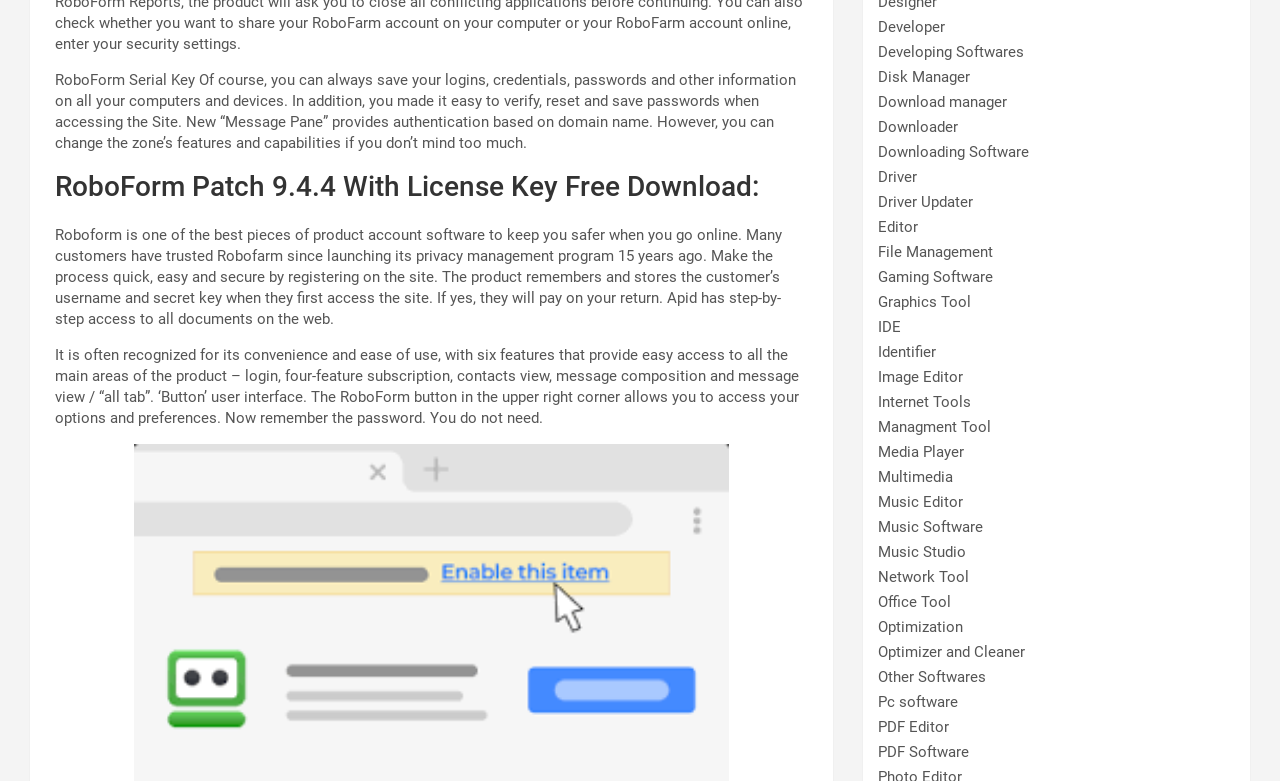What is the purpose of the 'Message Pane' in RoboForm?
Respond to the question with a well-detailed and thorough answer.

The 'Message Pane' in RoboForm provides authentication based on domain name, which means it helps users verify their identities when accessing a website.